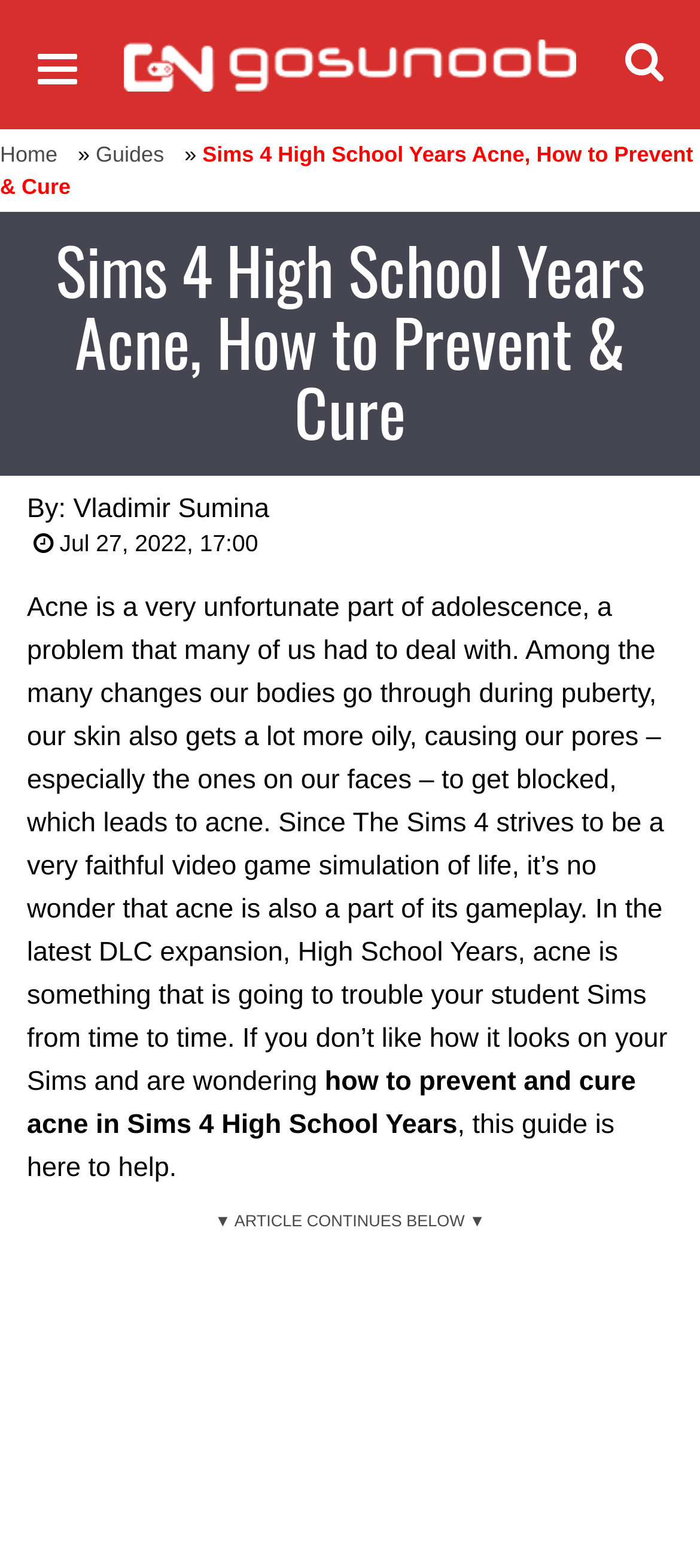When was the article published?
Refer to the image and provide a detailed answer to the question.

The publication date and time can be found below the title, where it says 'Jul 27, 2022, 17:00'.